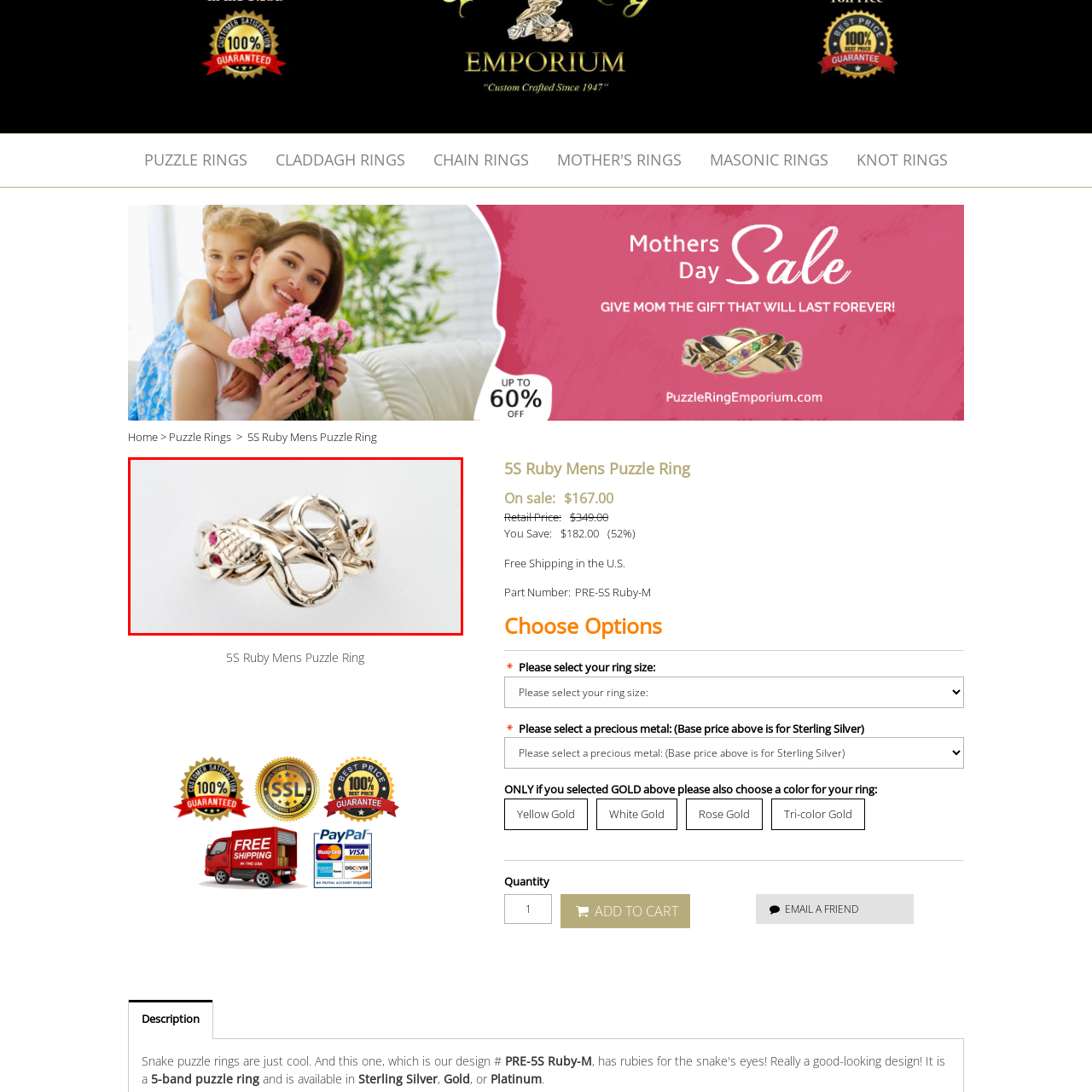Concentrate on the image section marked by the red rectangle and answer the following question comprehensively, using details from the image: What is the motif incorporated in the ring's design?

The caption describes the ring's design as featuring an intricate snake motif, which is a central element of the ring's aesthetic.